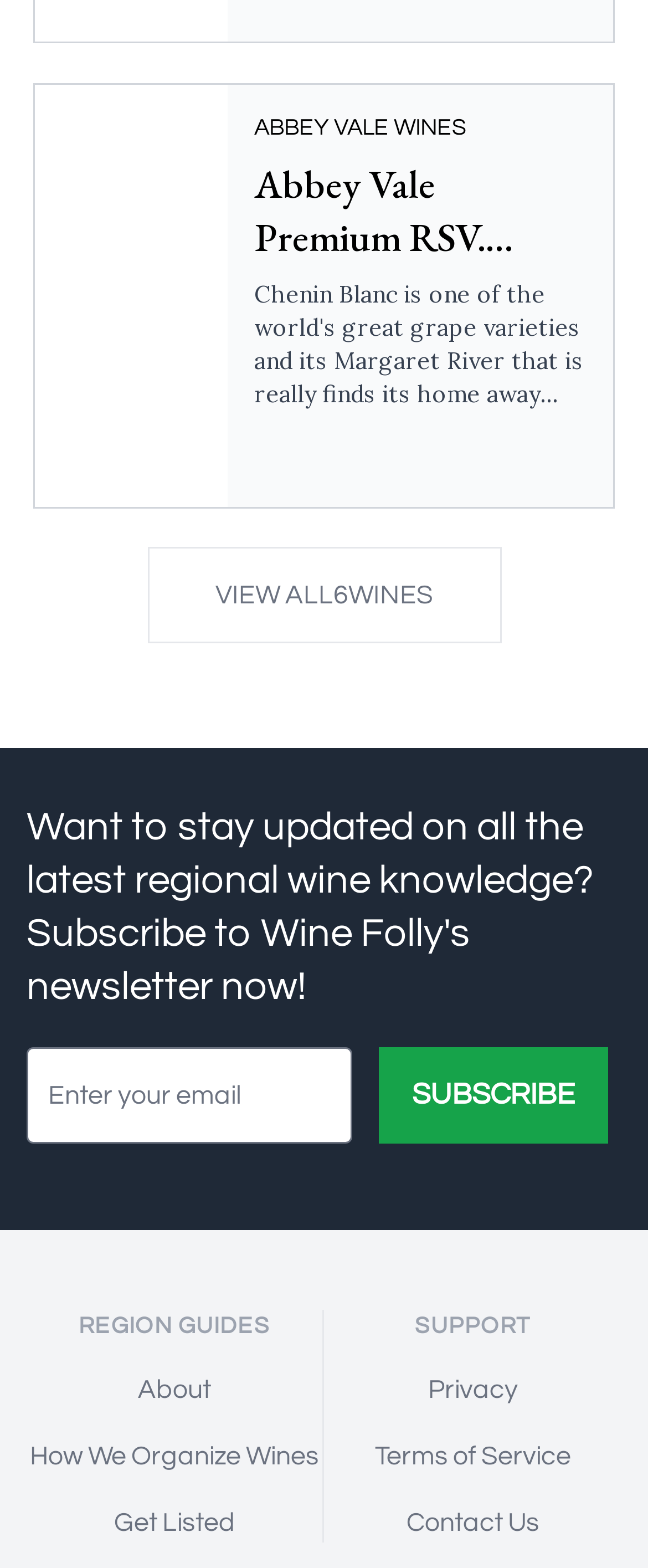Locate the UI element that matches the description Terms of Service in the webpage screenshot. Return the bounding box coordinates in the format (top-left x, top-left y, bottom-right x, bottom-right y), with values ranging from 0 to 1.

[0.578, 0.92, 0.881, 0.937]